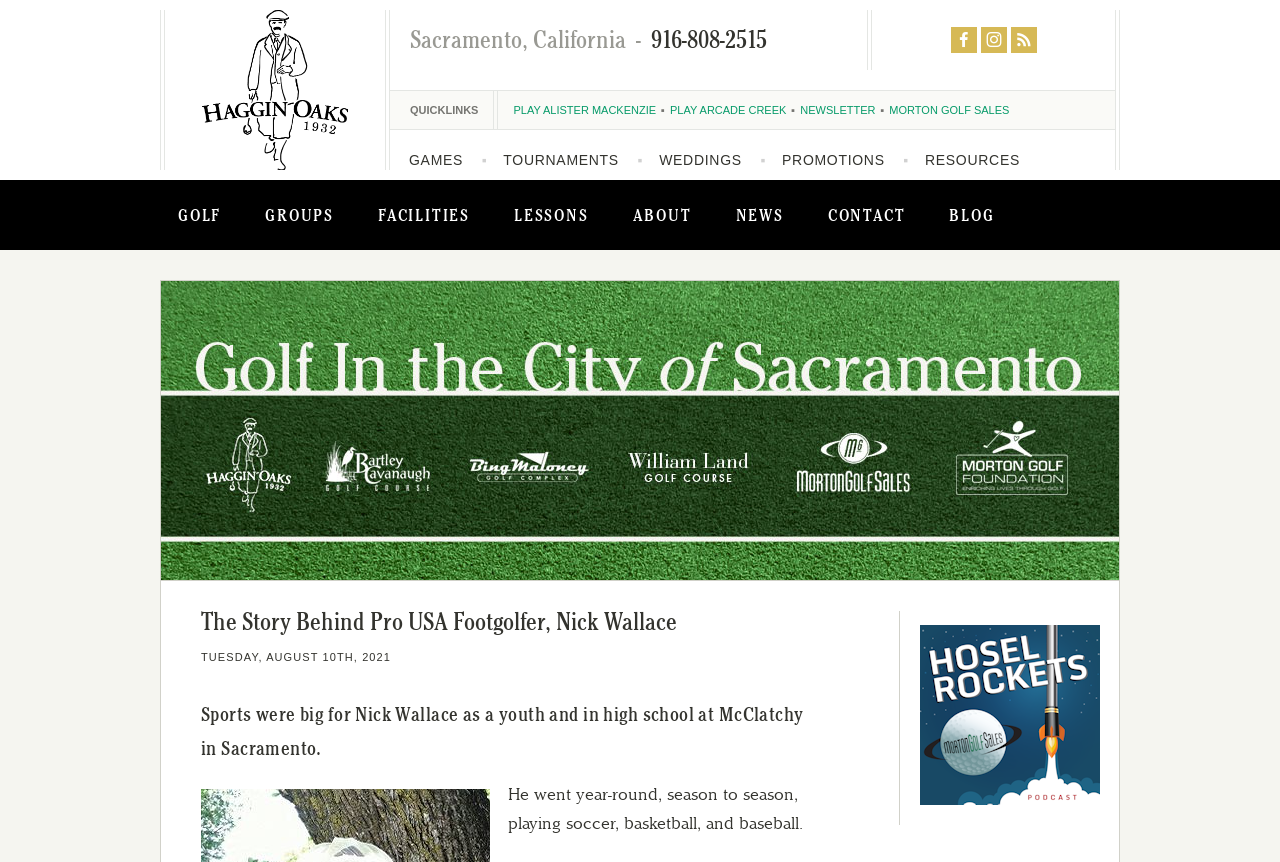Where did Nick Wallace go to high school?
Please provide a comprehensive answer based on the information in the image.

According to the text, Nick Wallace went to high school at McClatchy in Sacramento, which is mentioned in the sentence 'Sports were big for Nick Wallace as a youth and in high school at McClatchy in Sacramento'.